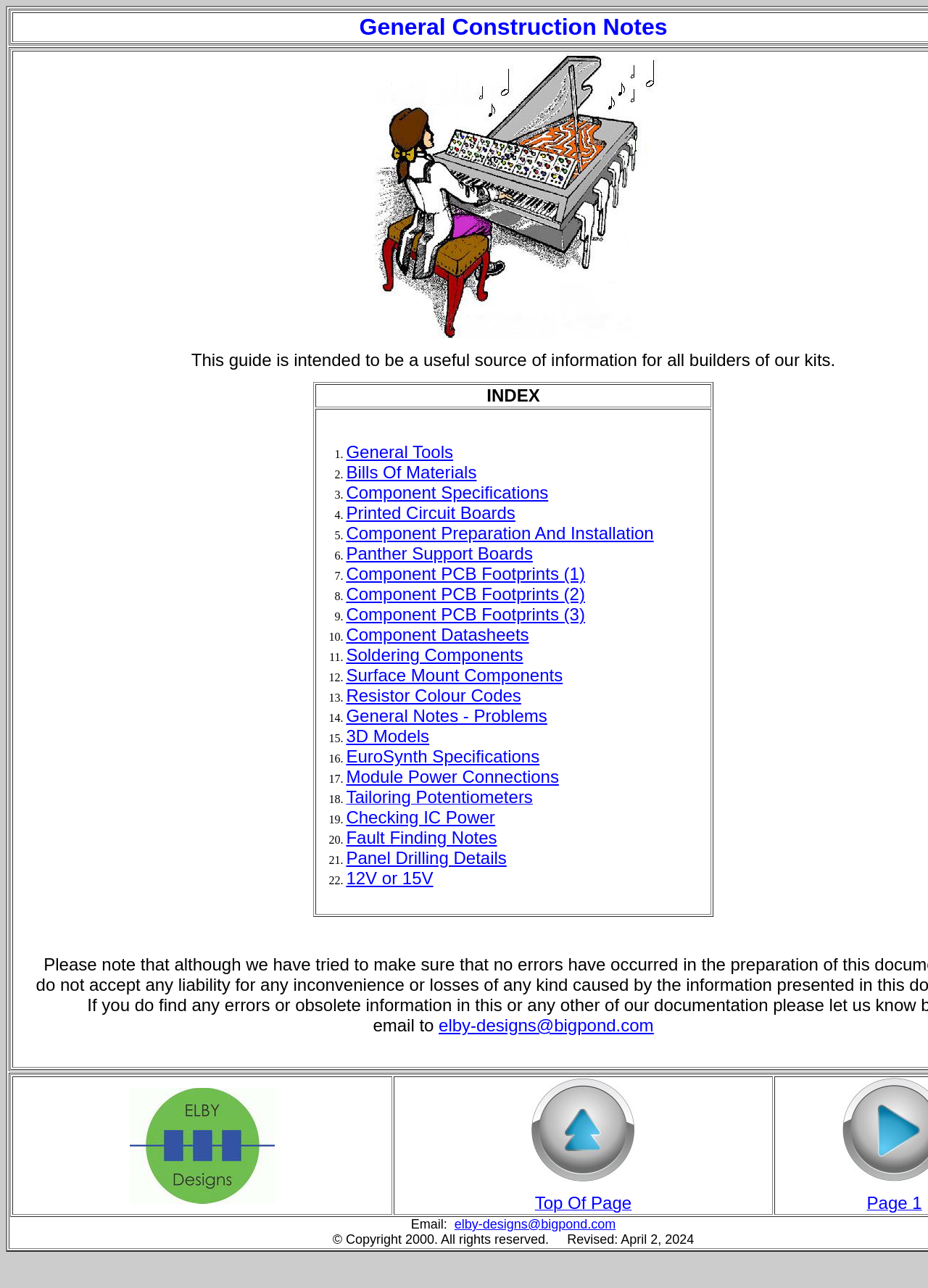Please identify the bounding box coordinates of the clickable area that will fulfill the following instruction: "Click on General Tools". The coordinates should be in the format of four float numbers between 0 and 1, i.e., [left, top, right, bottom].

[0.373, 0.343, 0.488, 0.358]